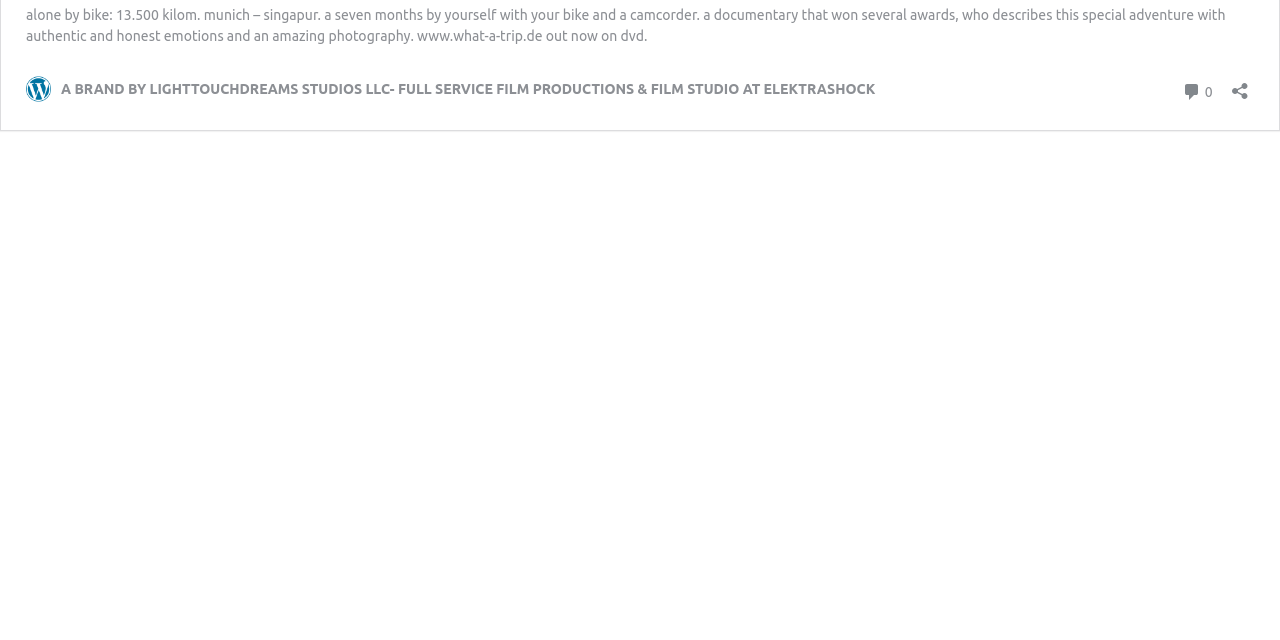Determine the bounding box of the UI component based on this description: "0 Comments". The bounding box coordinates should be four float values between 0 and 1, i.e., [left, top, right, bottom].

[0.923, 0.12, 0.947, 0.164]